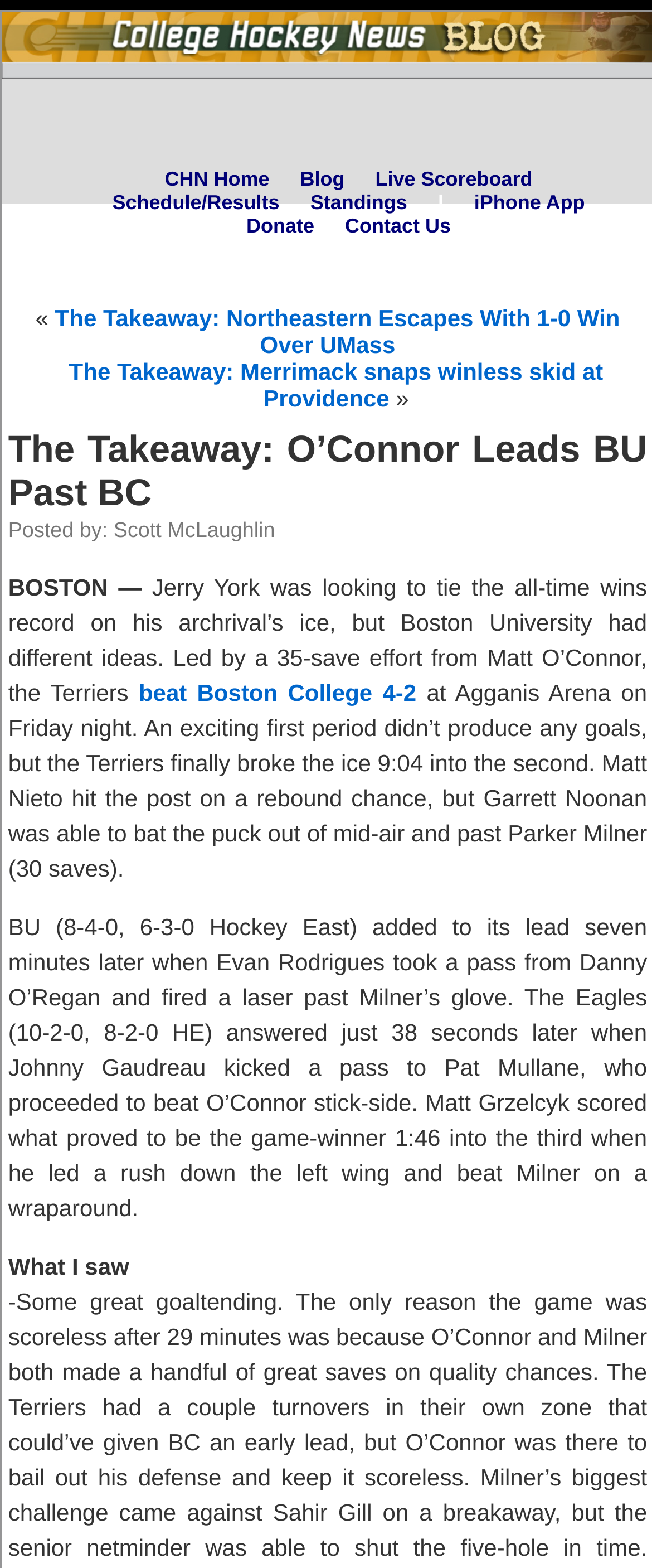Respond to the following question with a brief word or phrase:
How many links are in the top navigation bar?

6